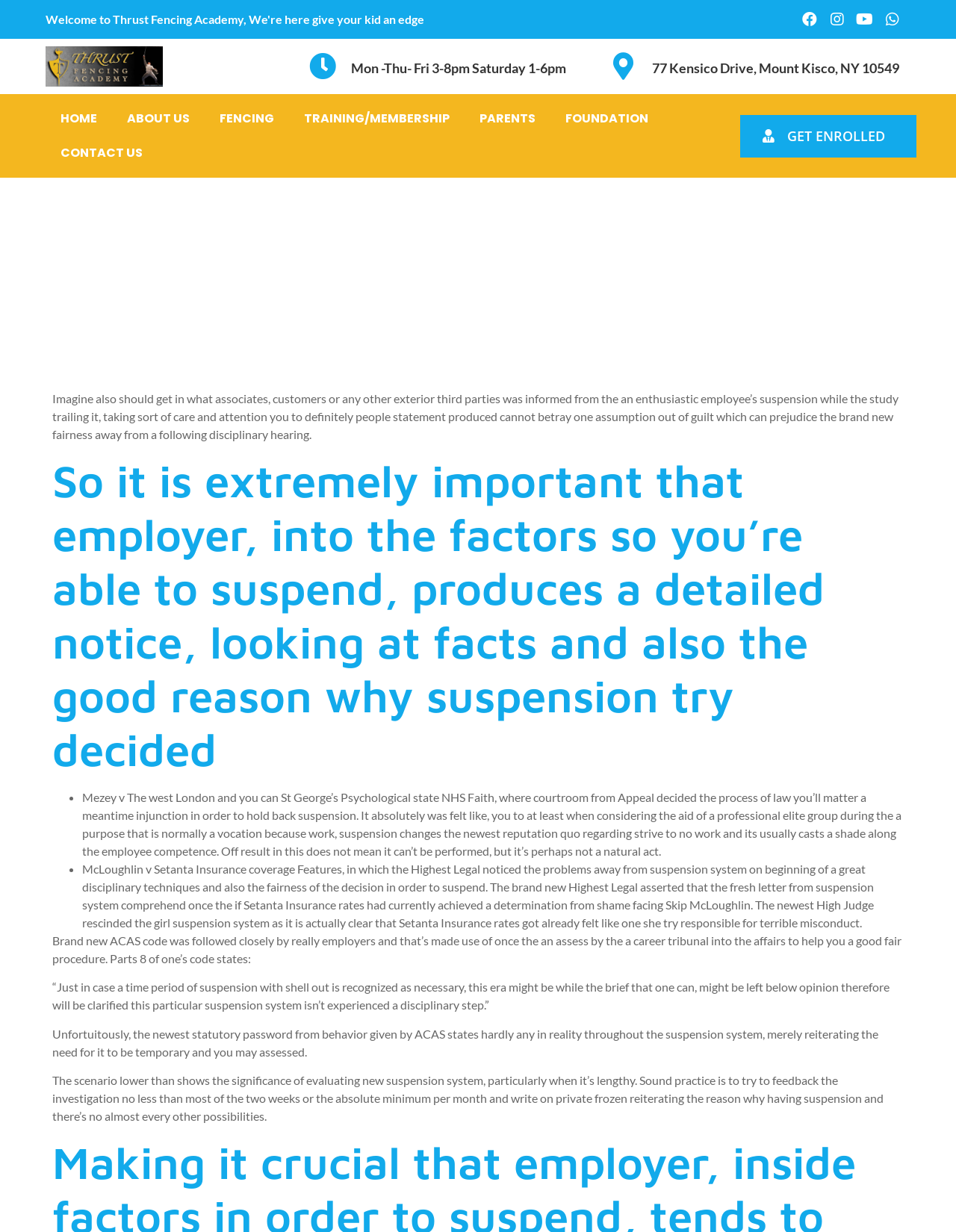Please provide the bounding box coordinates for the element that needs to be clicked to perform the instruction: "Click the 'ABOUT US' link". The coordinates must consist of four float numbers between 0 and 1, formatted as [left, top, right, bottom].

[0.117, 0.083, 0.214, 0.111]